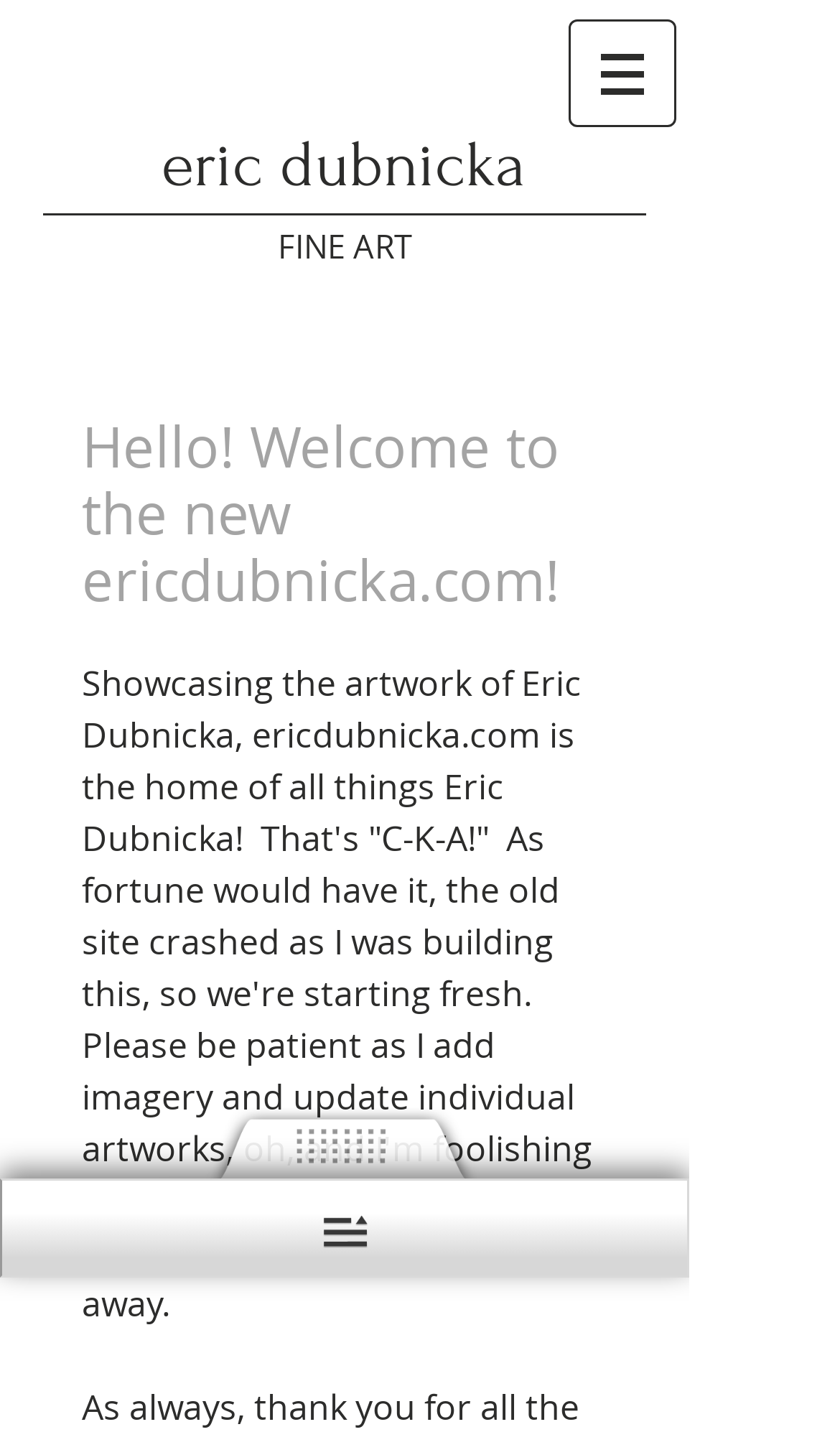What type of artwork is showcased?
Look at the image and respond with a one-word or short phrase answer.

Fine Art